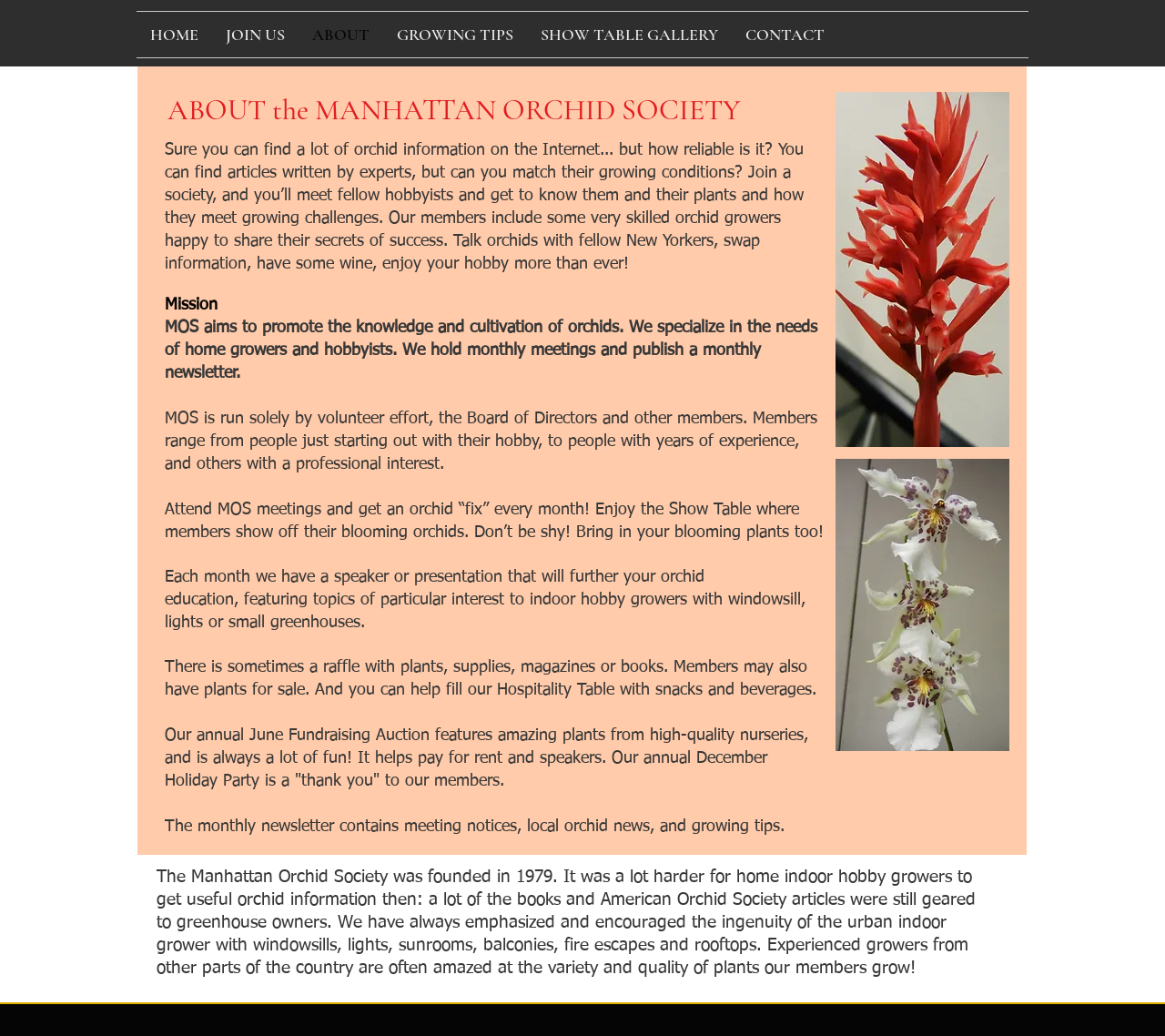What is the content of the monthly newsletter?
Look at the image and provide a short answer using one word or a phrase.

Meeting notices and growing tips